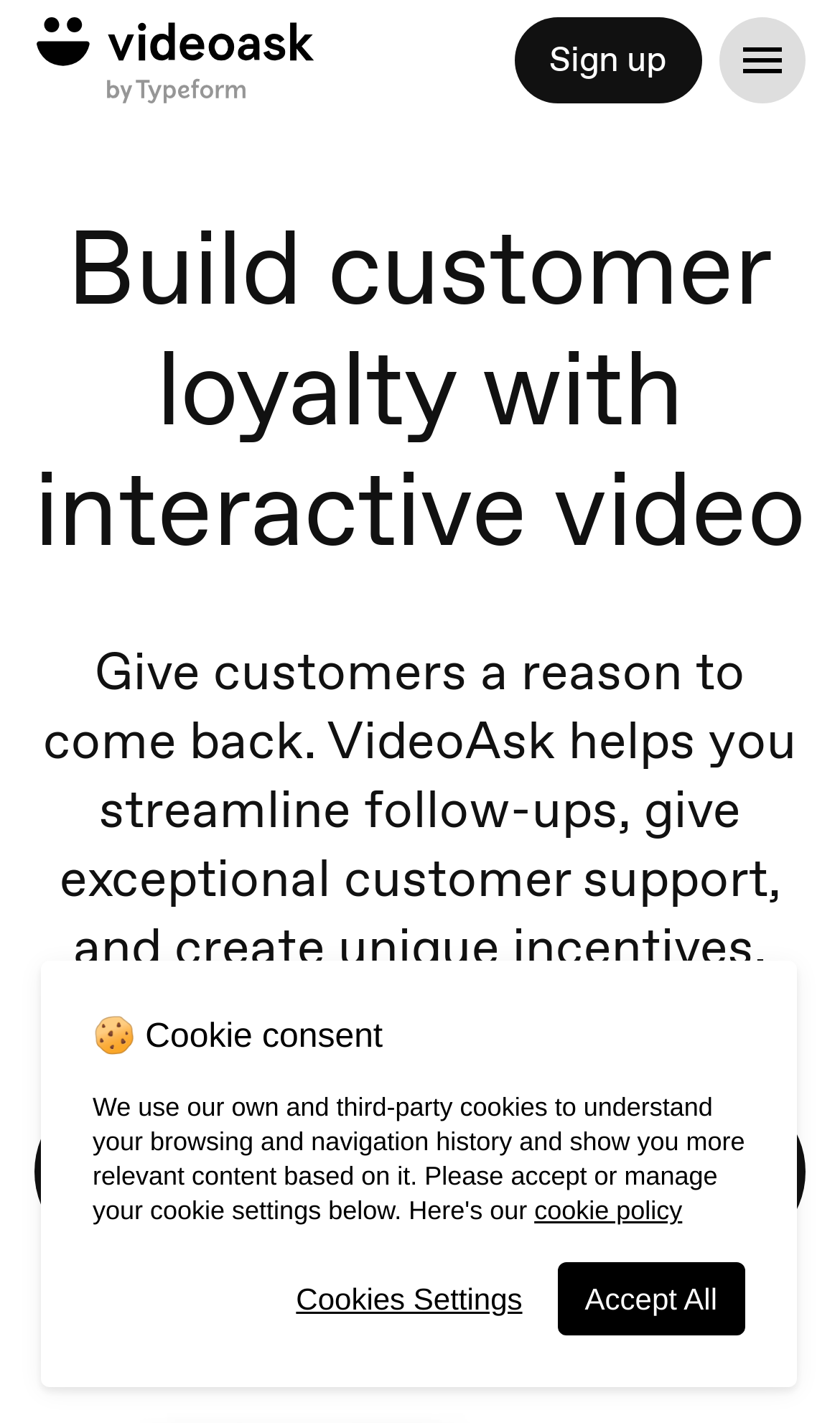Answer this question using a single word or a brief phrase:
How many buttons are in the top section?

3